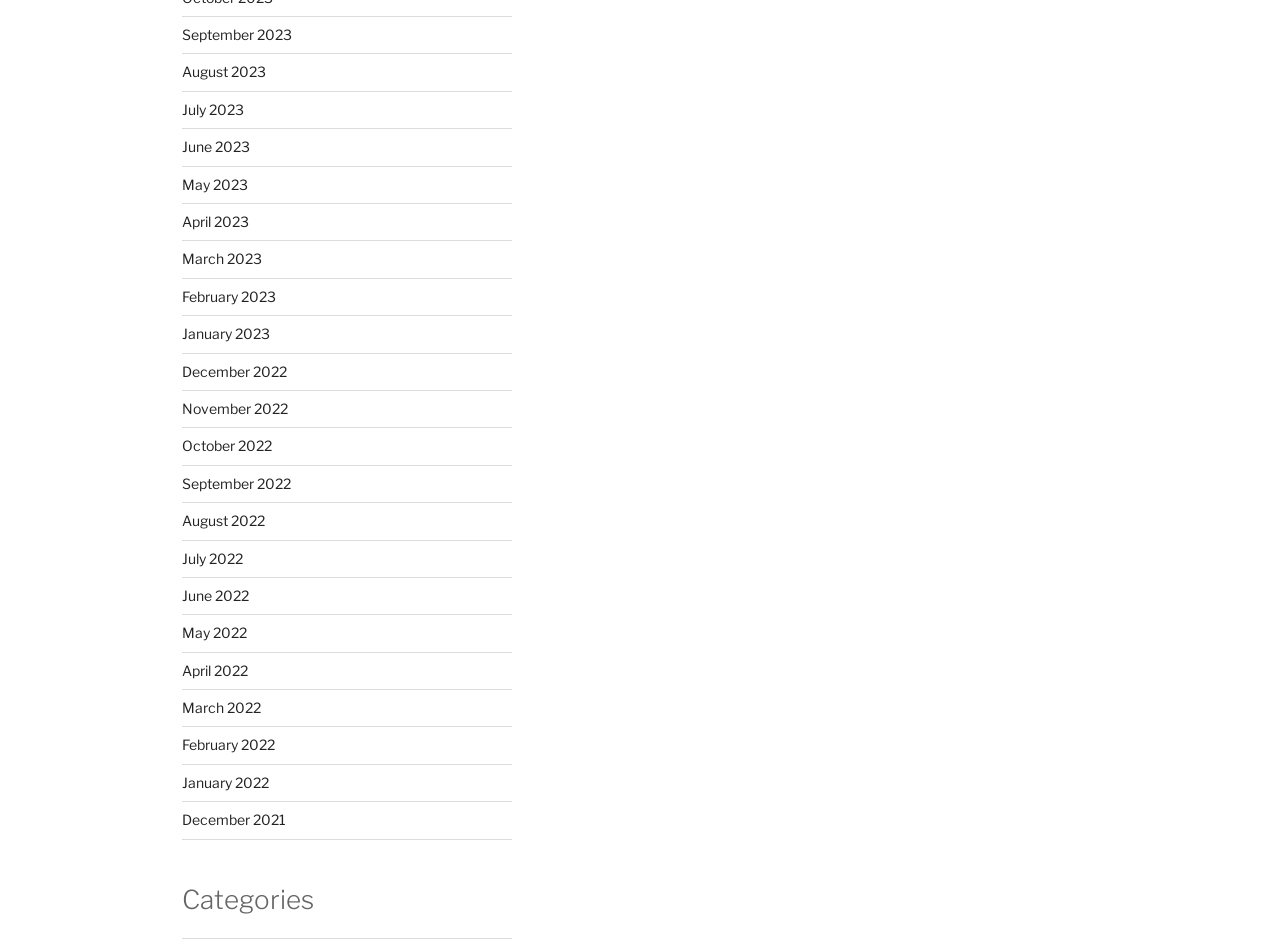By analyzing the image, answer the following question with a detailed response: Are the months listed in chronological order?

I examined the list of link elements with month and year text and found that the months are listed in reverse chronological order, with the most recent month 'September 2023' at the top and the earliest month 'December 2021' at the bottom.